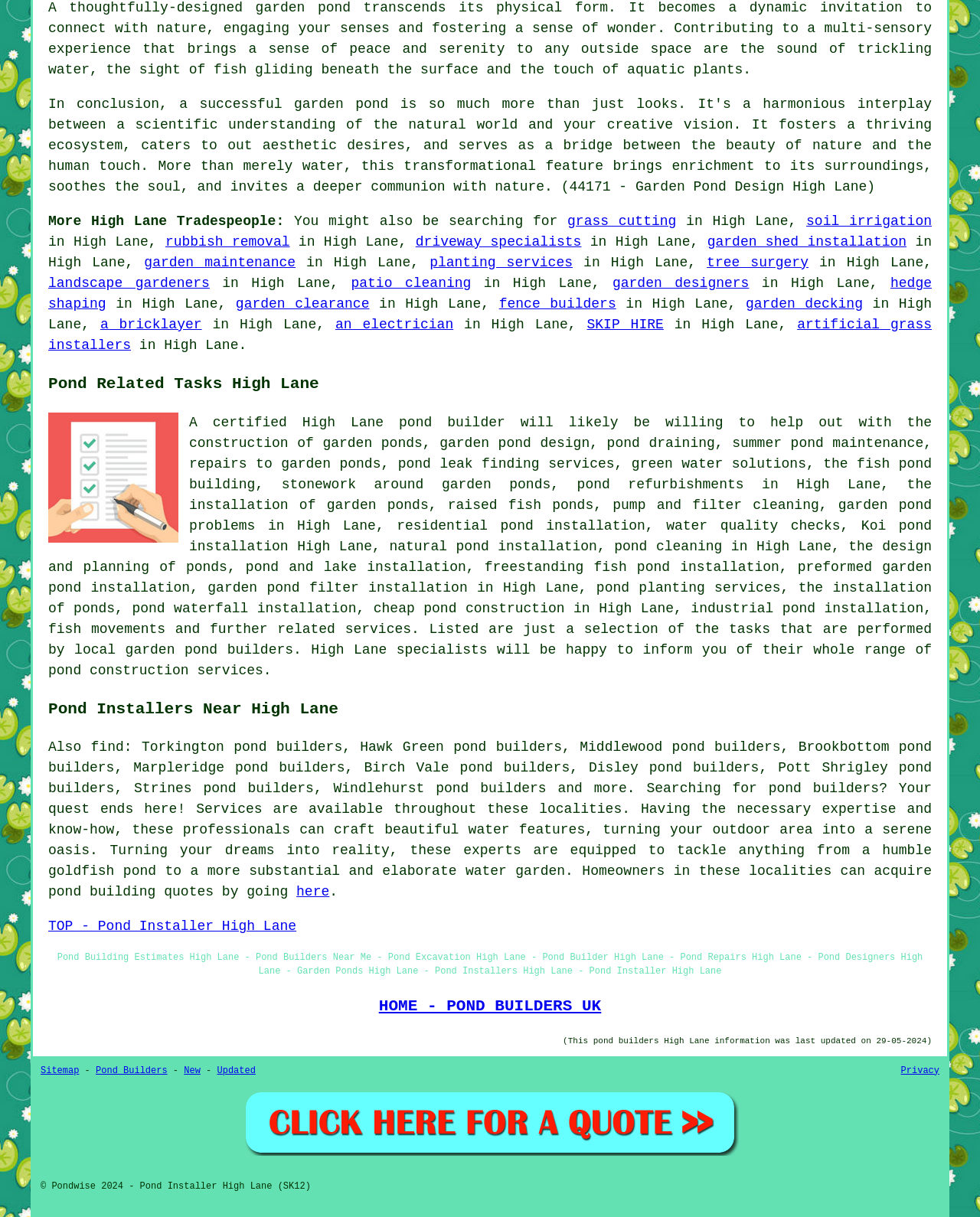Using the description "silver you sent", predict the bounding box of the relevant HTML element.

None